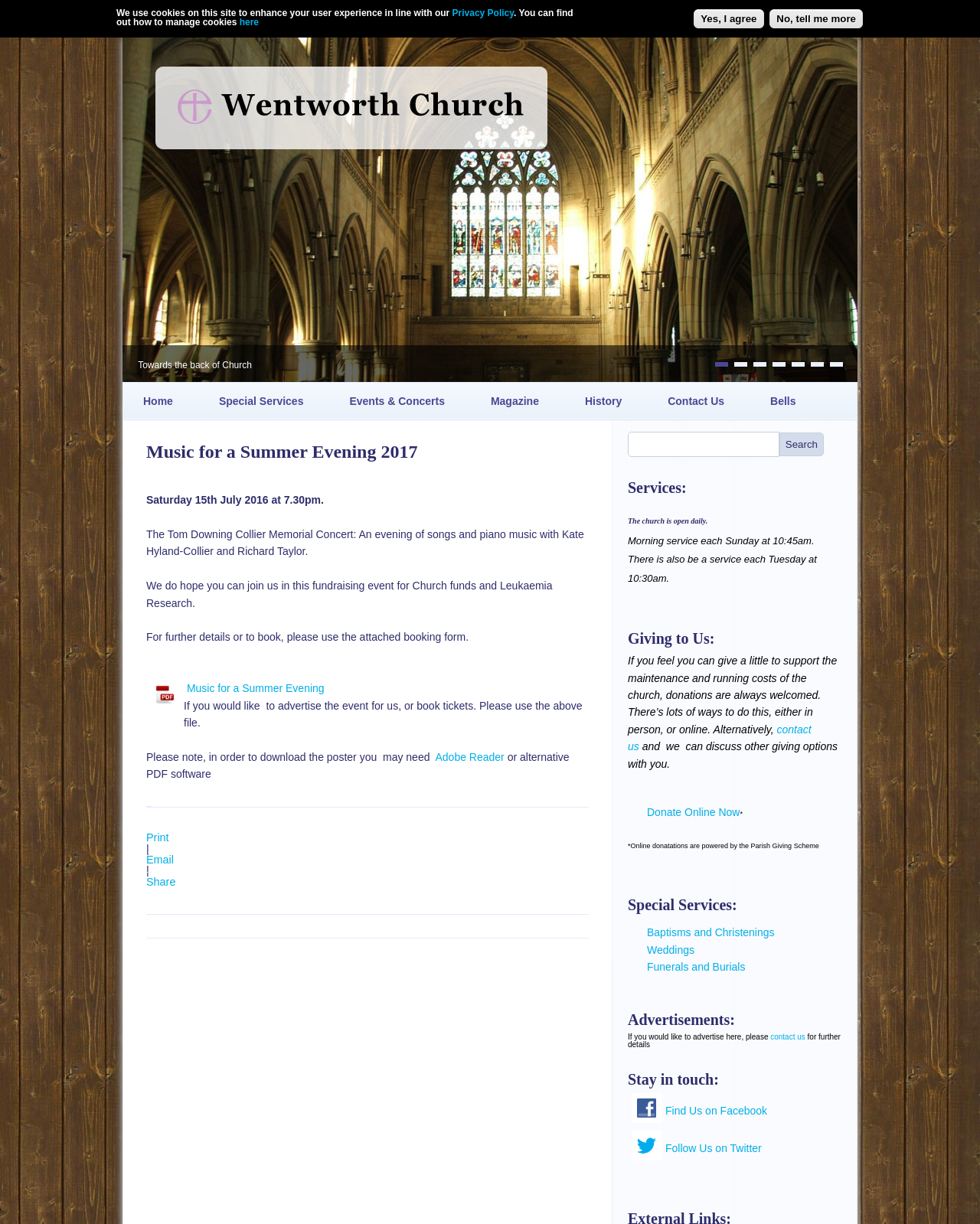Find the bounding box coordinates of the element's region that should be clicked in order to follow the given instruction: "View 'Music for a Summer Evening' event details". The coordinates should consist of four float numbers between 0 and 1, i.e., [left, top, right, bottom].

[0.191, 0.558, 0.331, 0.568]